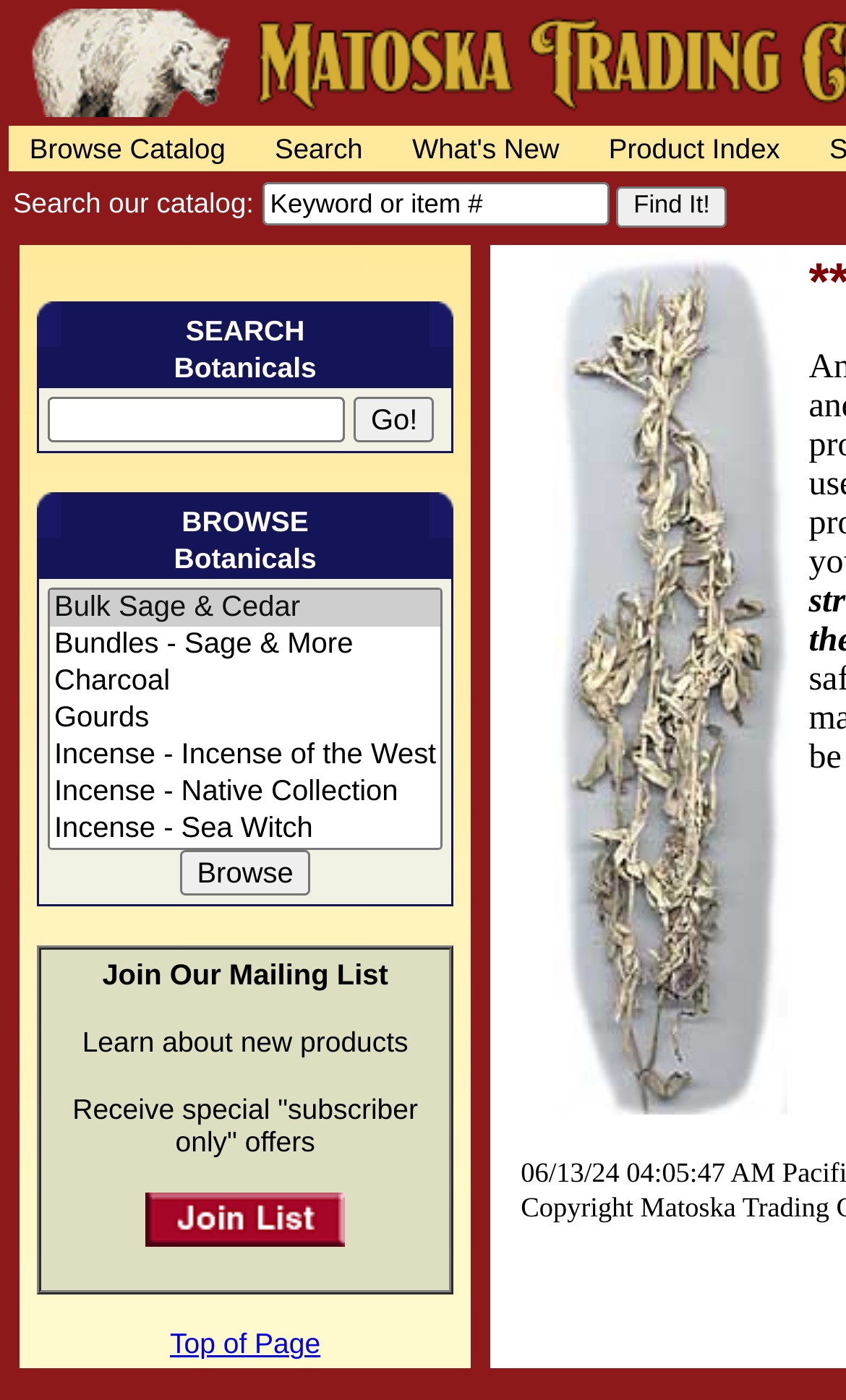Construct a comprehensive caption that outlines the webpage's structure and content.

The webpage is for Matoska Trading Company, with a focus on botanical products. At the top, there are four links: "Browse Catalog", "Search", "What's New", and "Product Index", which are evenly spaced and aligned horizontally. Below these links, there is a search bar with a label "Search our catalog:" and a text box where users can input keywords or item numbers. To the right of the text box, there is a "Find It!" button.

On the left side of the page, there is a table with multiple rows, each containing a set of links and images. The first row has a "SEARCH" button, followed by a "Botanicals" link, and then a "Go!" button. The second row has a "BROWSE" button, followed by a "Botanicals" link, and then a "Bulk Sage & Cedar Browse" link. The third row has a "Join Our Mailing List" link with a brief description of the benefits of joining.

There are four images on the page, two of which are small icons, and the other two are larger images, possibly related to the botanical products. There is also a list box with multiple options, including "Bulk Sage & Cedar", "Bundles - Sage & More", and several types of incense and resins.